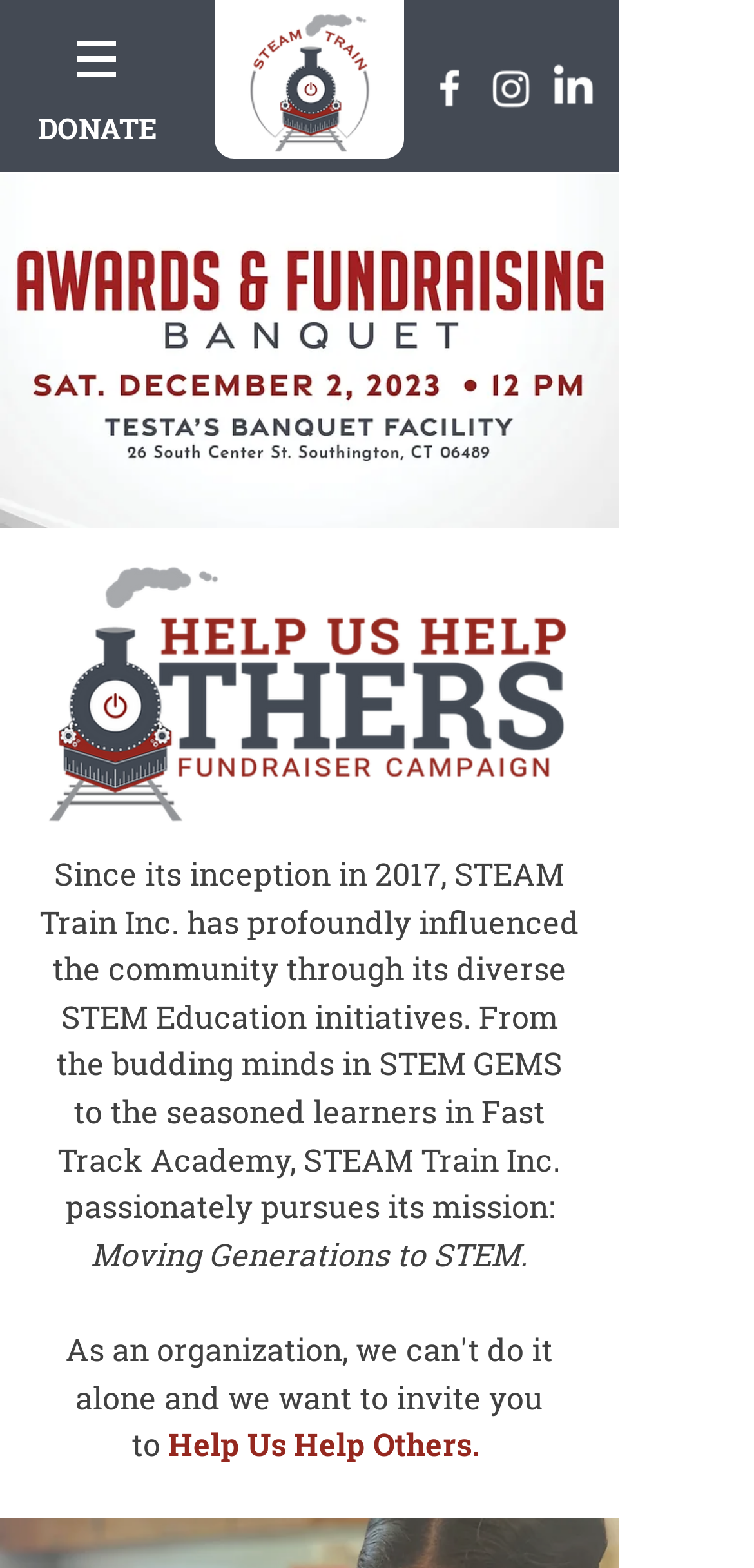Use a single word or phrase to answer the following:
What is the purpose of the Help Us Help Others event?

Banquet